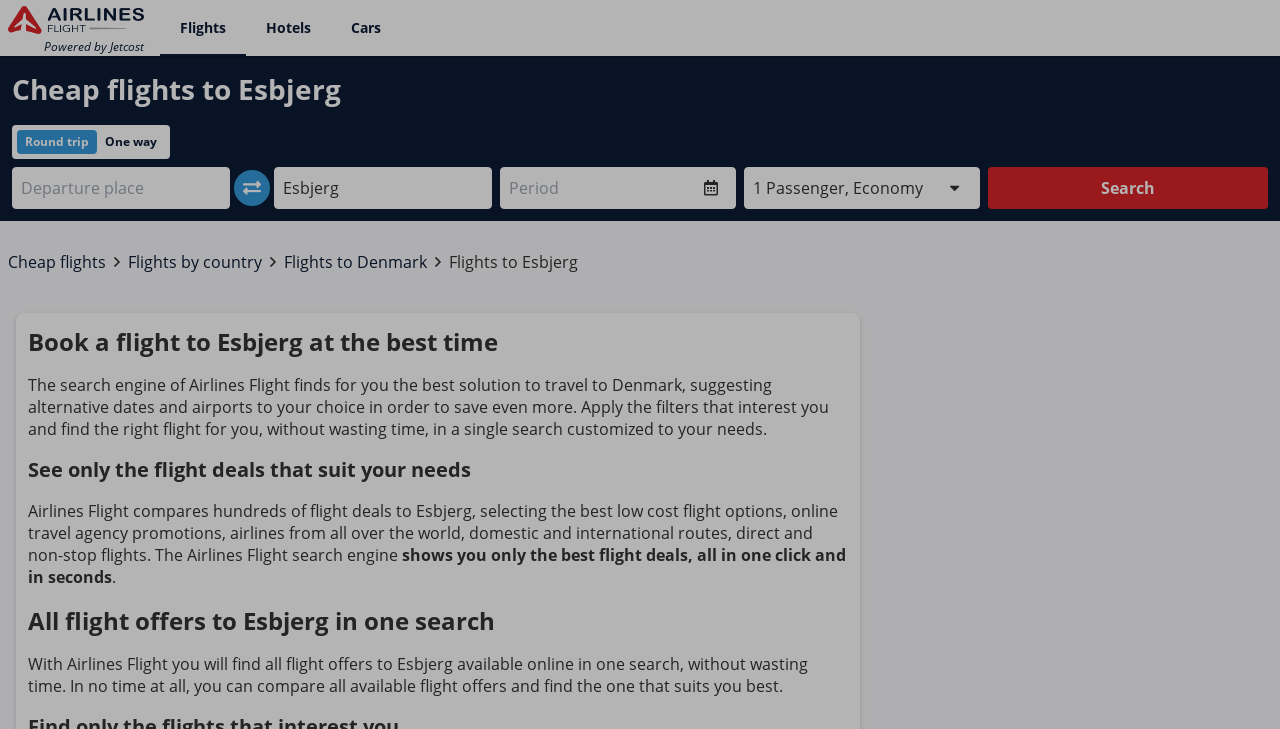Given the webpage screenshot and the description, determine the bounding box coordinates (top-left x, top-left y, bottom-right x, bottom-right y) that define the location of the UI element matching this description: Search and Compare Search

[0.772, 0.229, 0.991, 0.287]